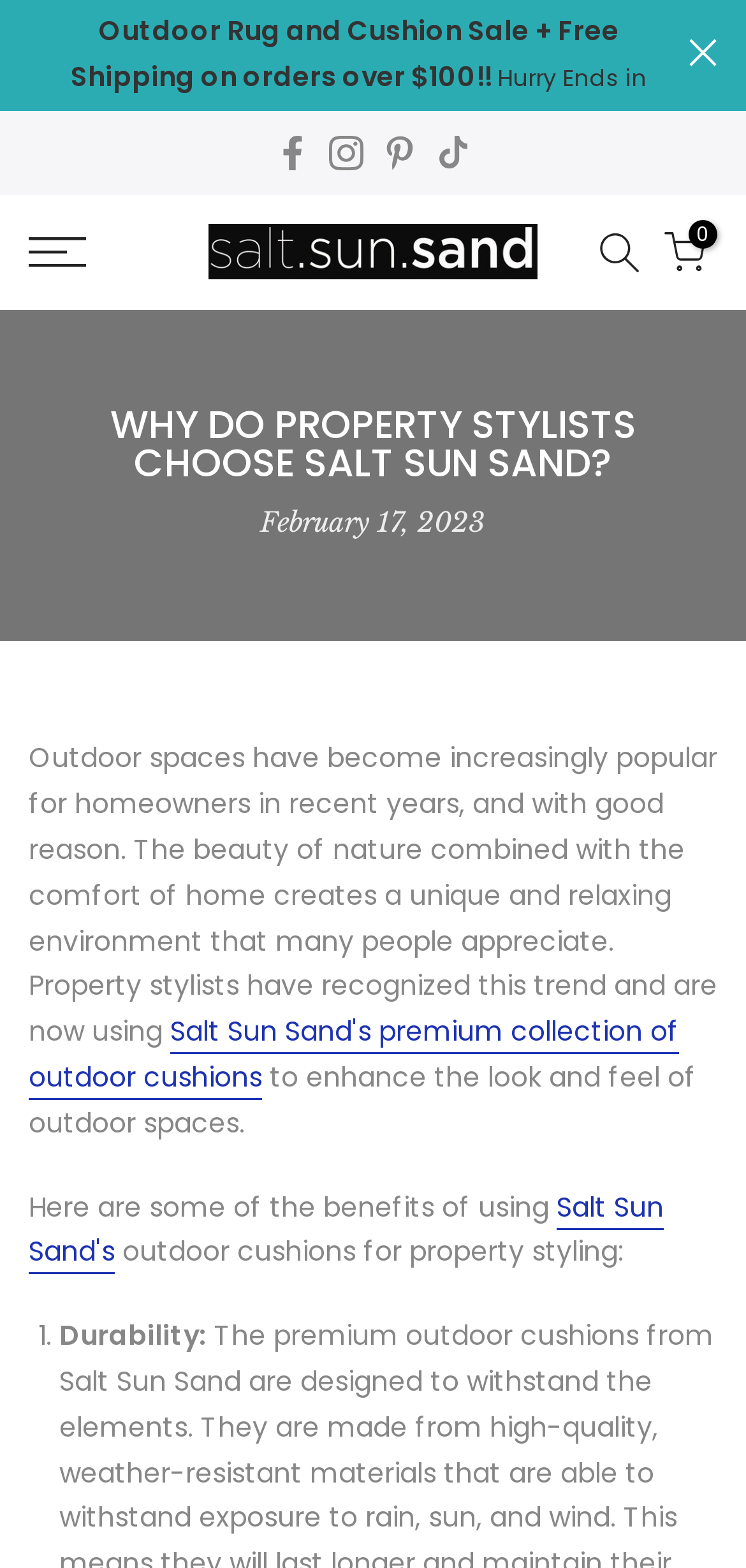Locate the bounding box coordinates of the element I should click to achieve the following instruction: "Follow on Facebook".

[0.369, 0.082, 0.415, 0.112]